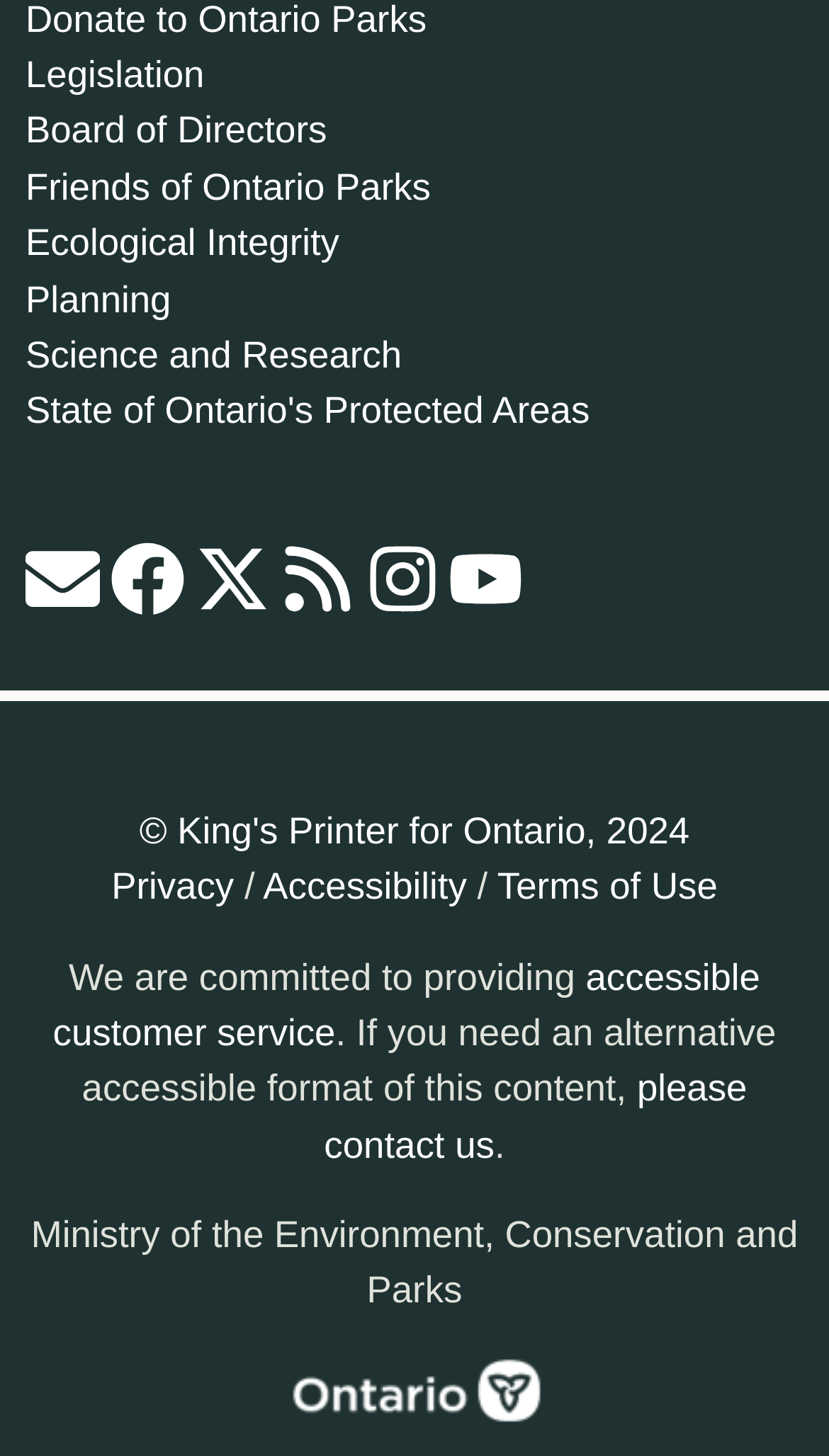What social media platforms does Ontario Parks have a presence on?
Please answer the question with a single word or phrase, referencing the image.

Facebook, X, Instagram, YouTube